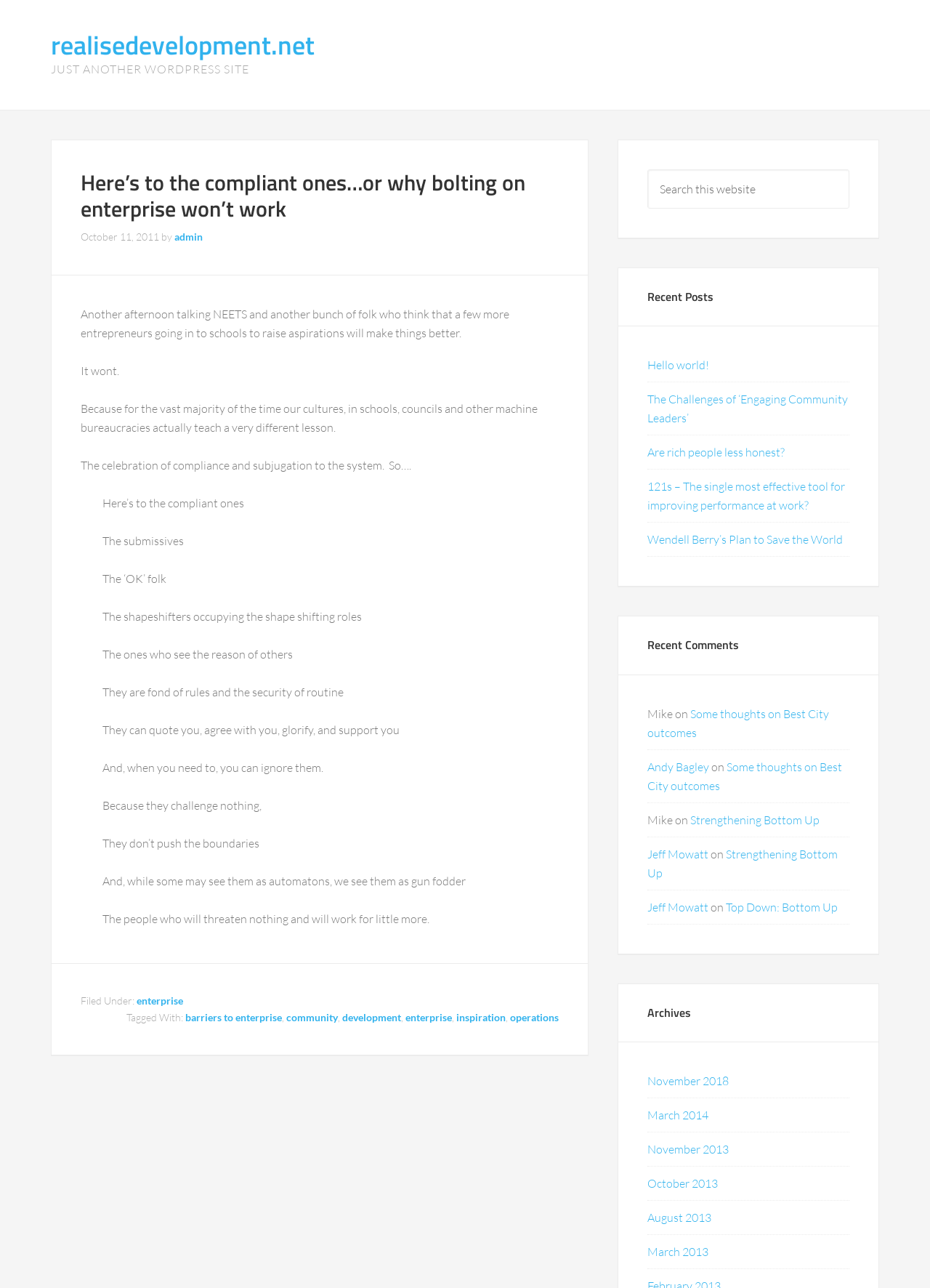Please give a one-word or short phrase response to the following question: 
What is the name of the author of the comment?

Mike